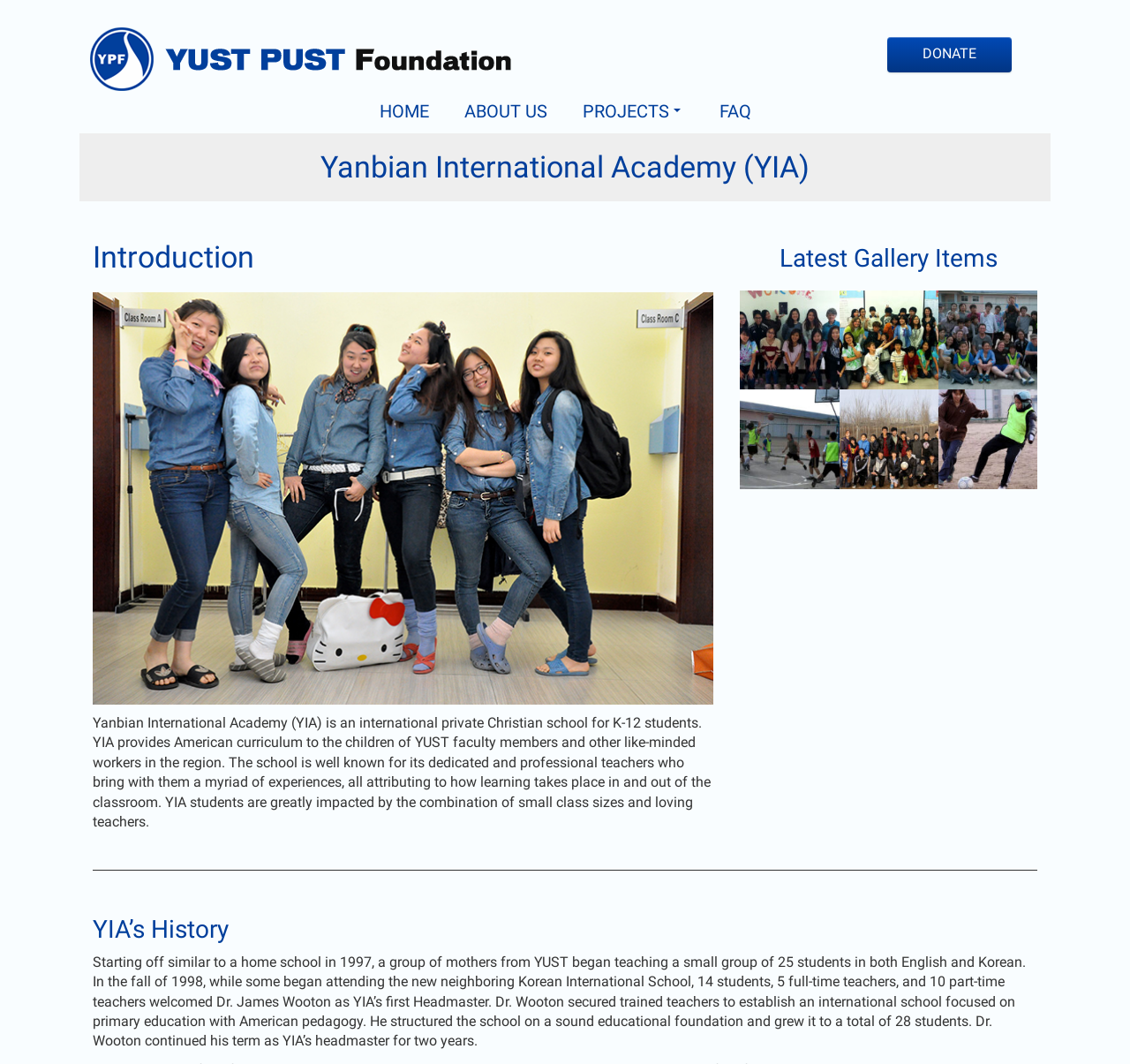Based on the element description, predict the bounding box coordinates (top-left x, top-left y, bottom-right x, bottom-right y) for the UI element in the screenshot: Contact Us !

None